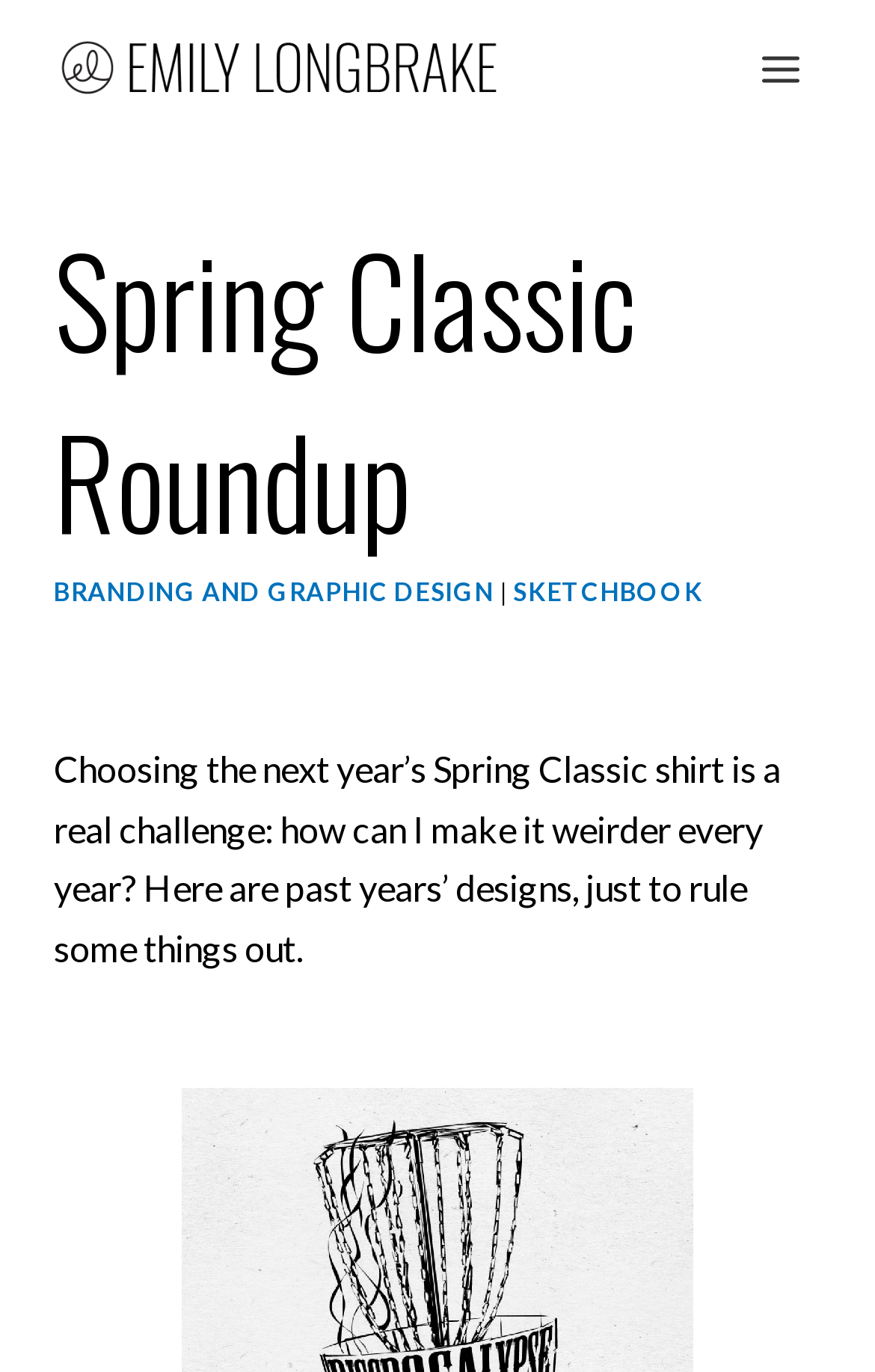Identify the bounding box coordinates of the HTML element based on this description: "admin".

None